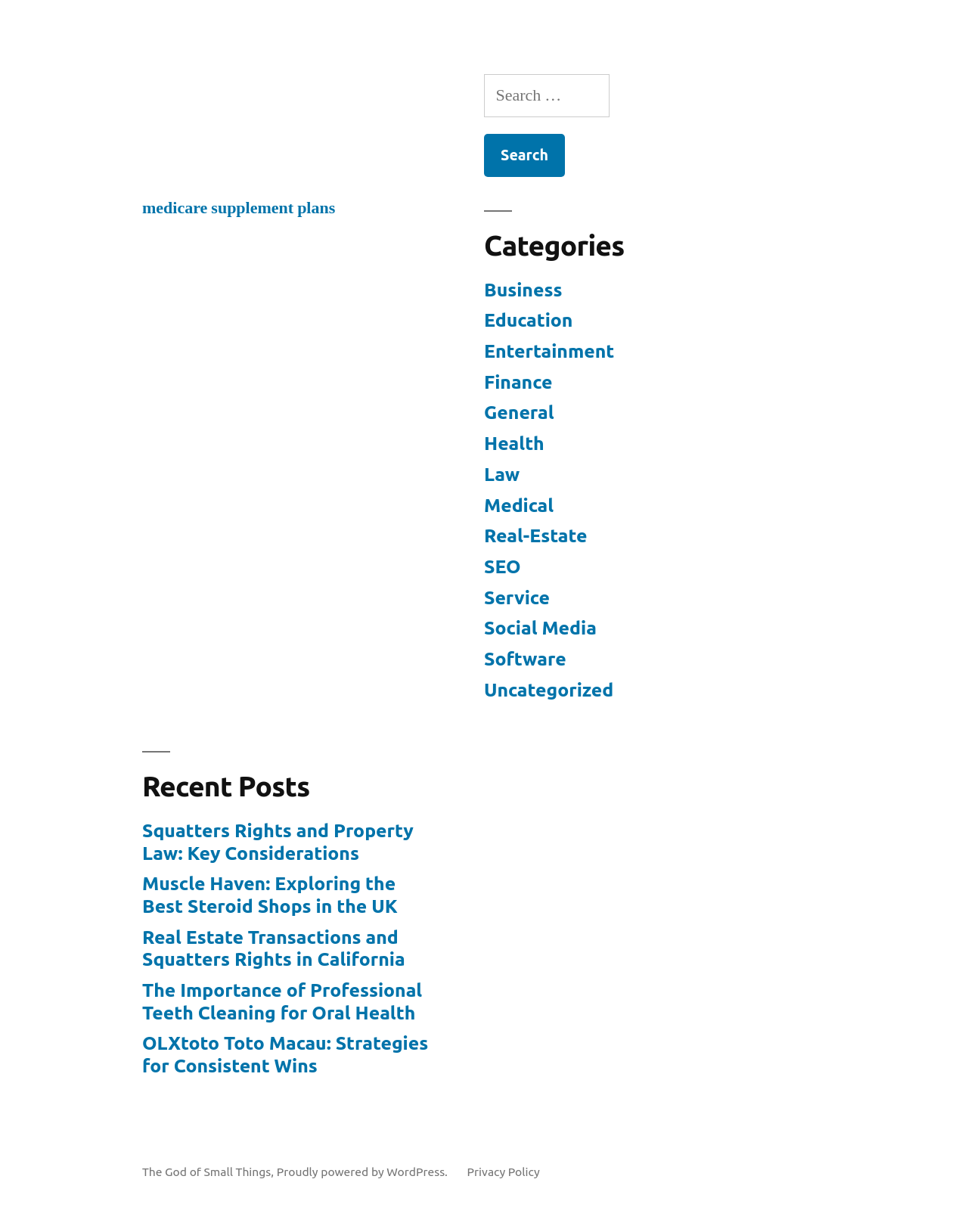Identify the bounding box coordinates of the element to click to follow this instruction: 'Check Privacy Policy'. Ensure the coordinates are four float values between 0 and 1, provided as [left, top, right, bottom].

[0.482, 0.945, 0.558, 0.956]